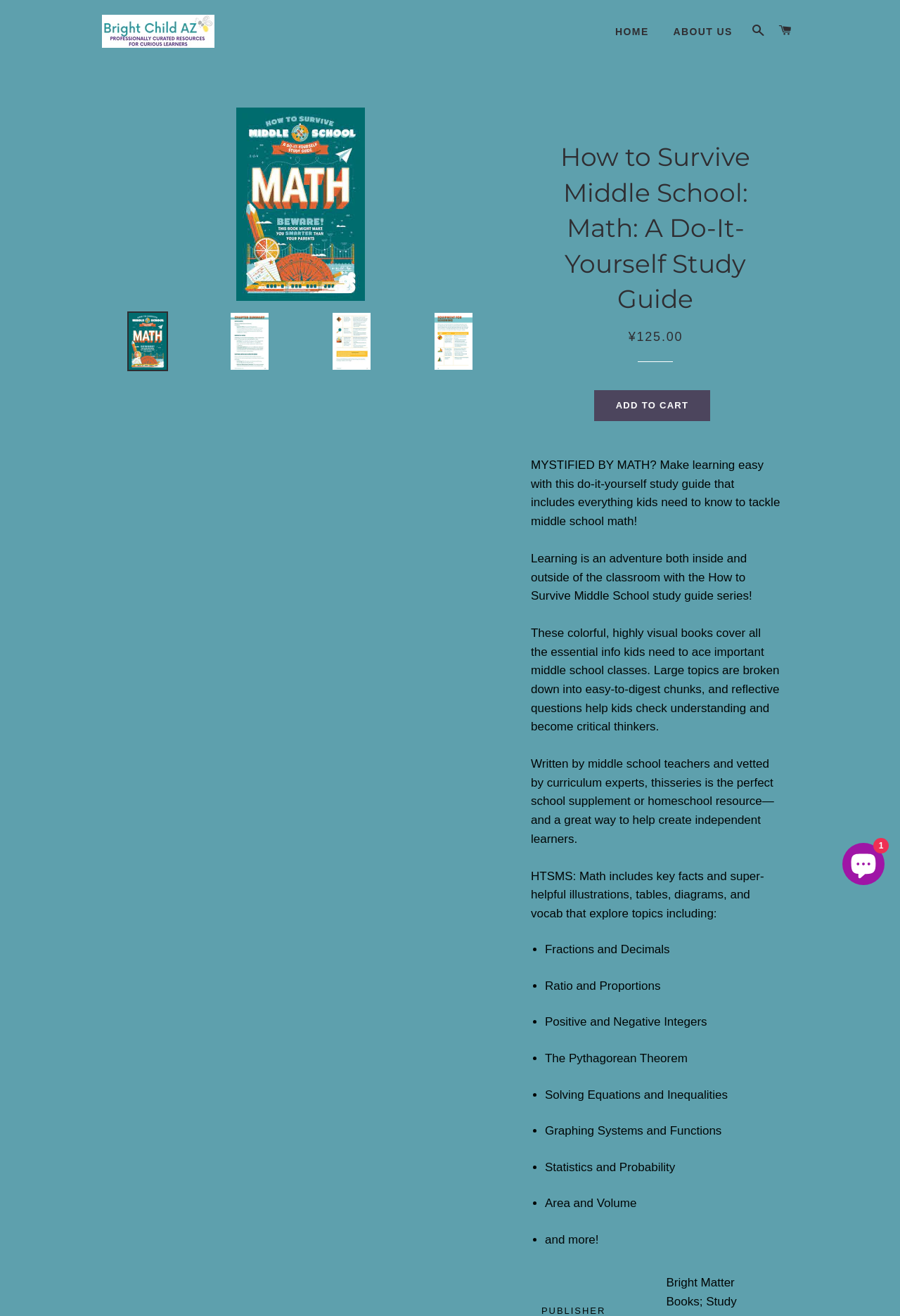Please give a one-word or short phrase response to the following question: 
What is the purpose of the study guide?

To help kids learn middle school math